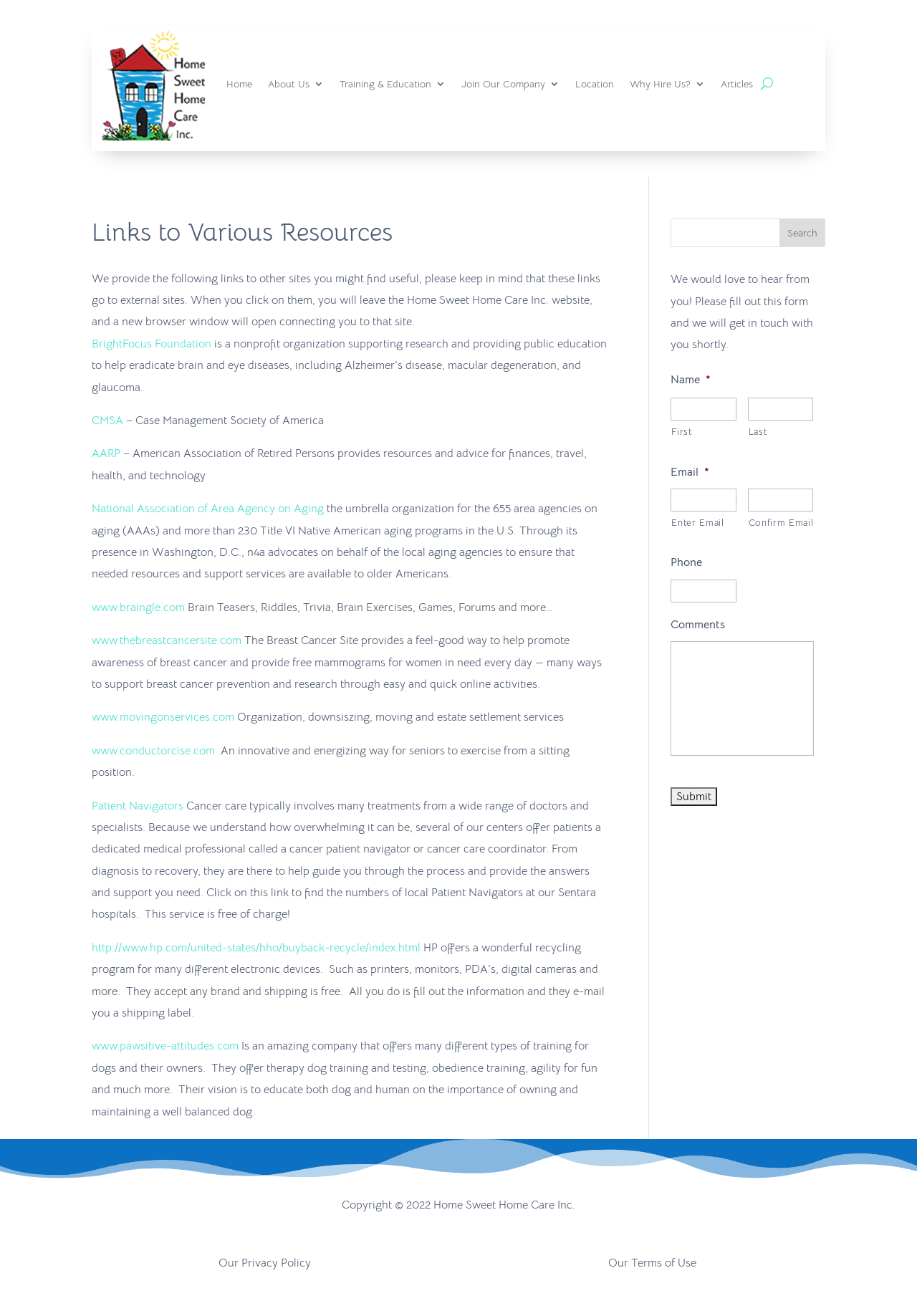Based on what you see in the screenshot, provide a thorough answer to this question: What is the purpose of this webpage?

Based on the webpage's content, it appears to be a resource page that provides links to other websites that might be useful to users. The webpage has a collection of links to various organizations and websites, along with a brief description of each link.